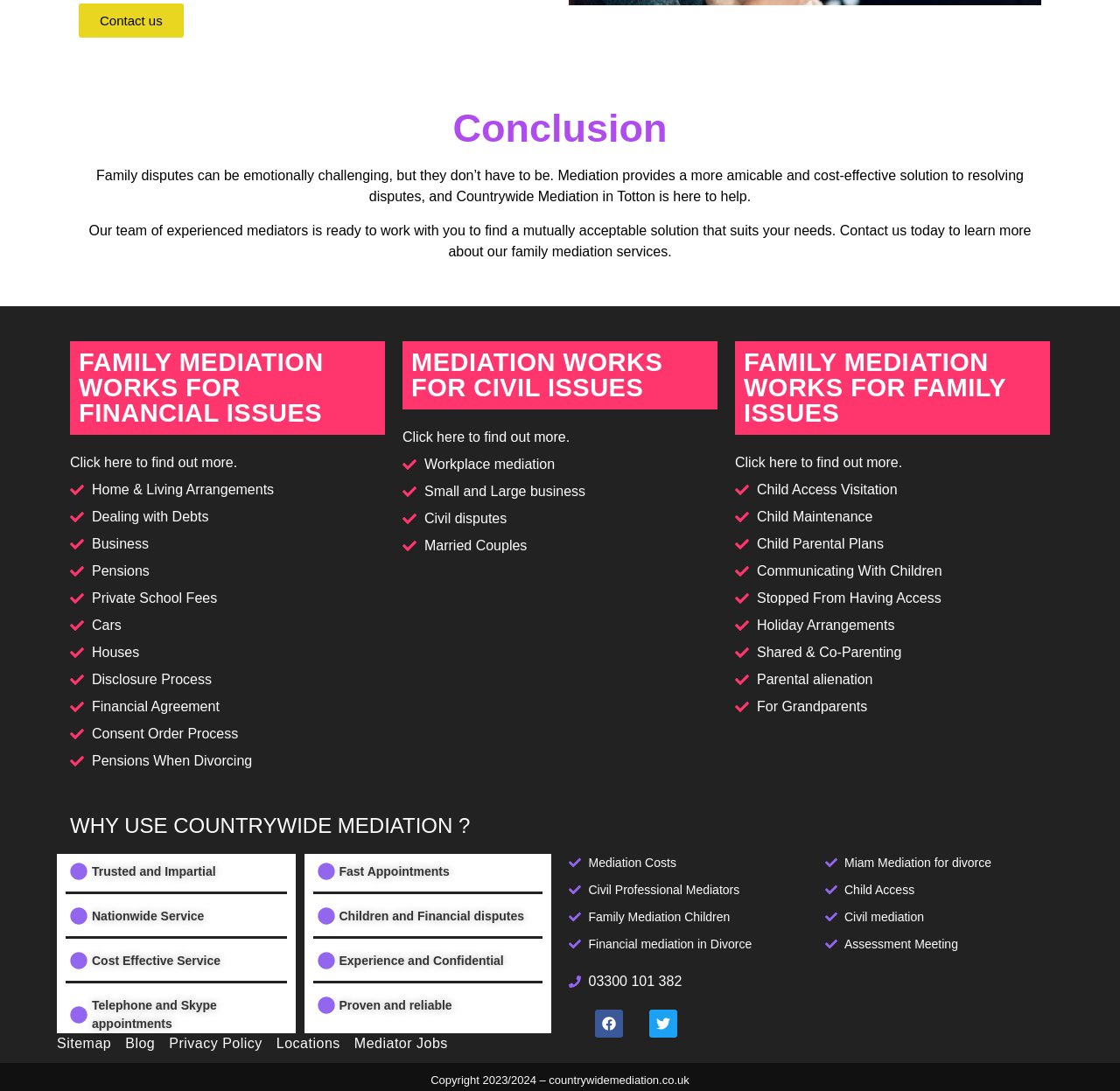Determine the bounding box coordinates of the clickable area required to perform the following instruction: "Get information about workplace mediation". The coordinates should be represented as four float numbers between 0 and 1: [left, top, right, bottom].

[0.359, 0.416, 0.641, 0.435]